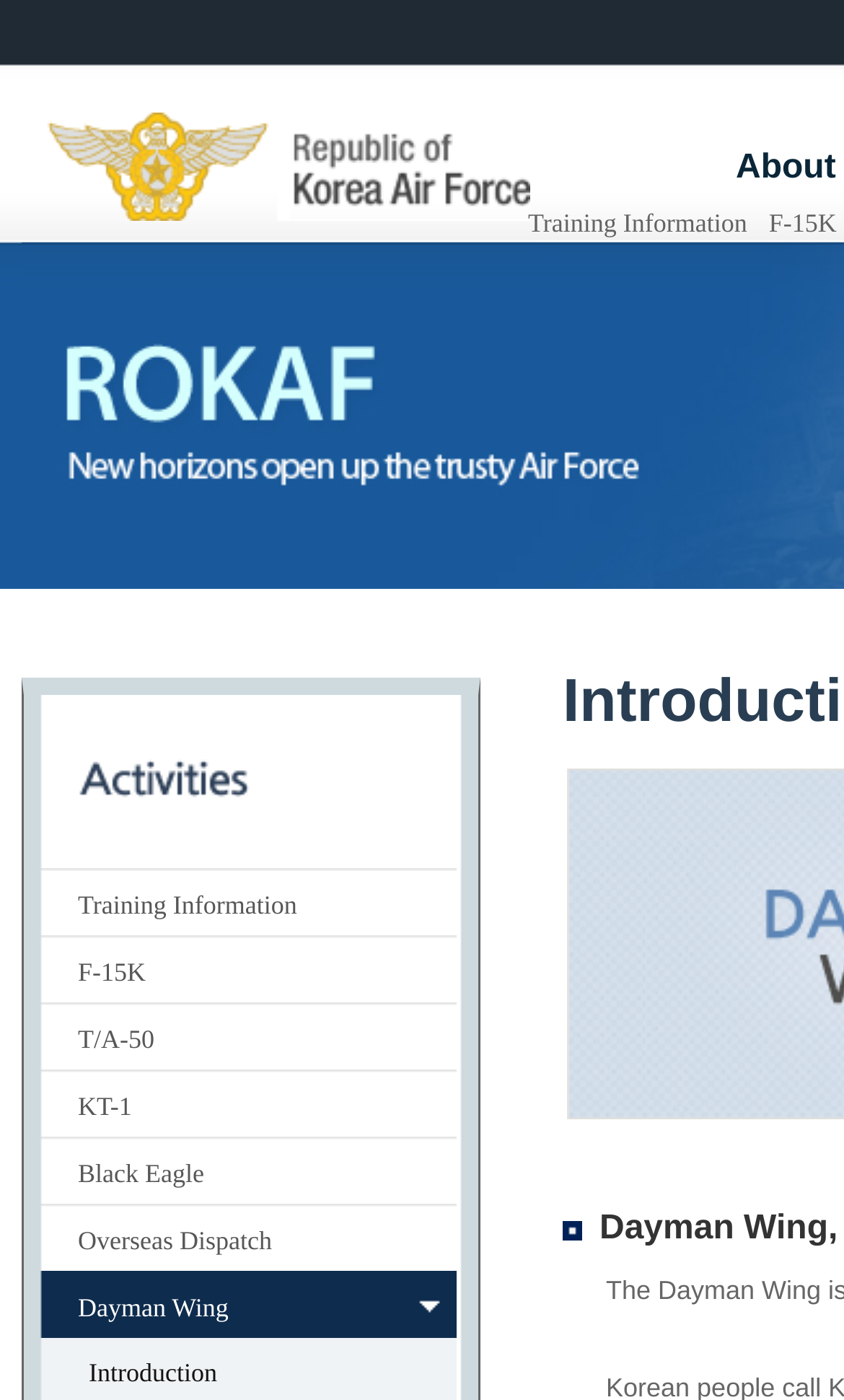Can you show the bounding box coordinates of the region to click on to complete the task described in the instruction: "Click on Republick of Korea Airforce"?

[0.031, 0.084, 0.628, 0.105]